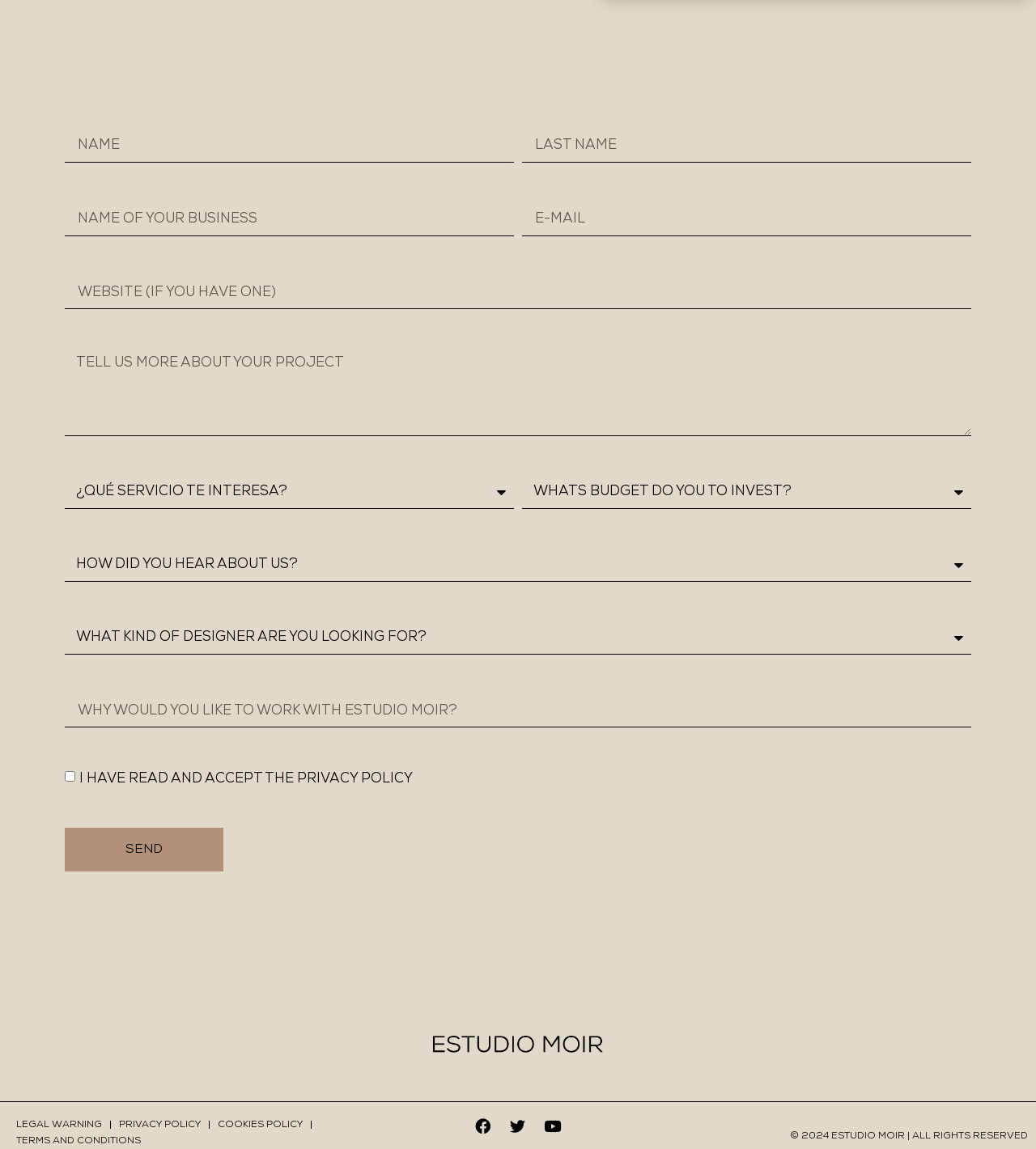Please provide a brief answer to the question using only one word or phrase: 
What is the purpose of the checkbox?

To accept privacy policy